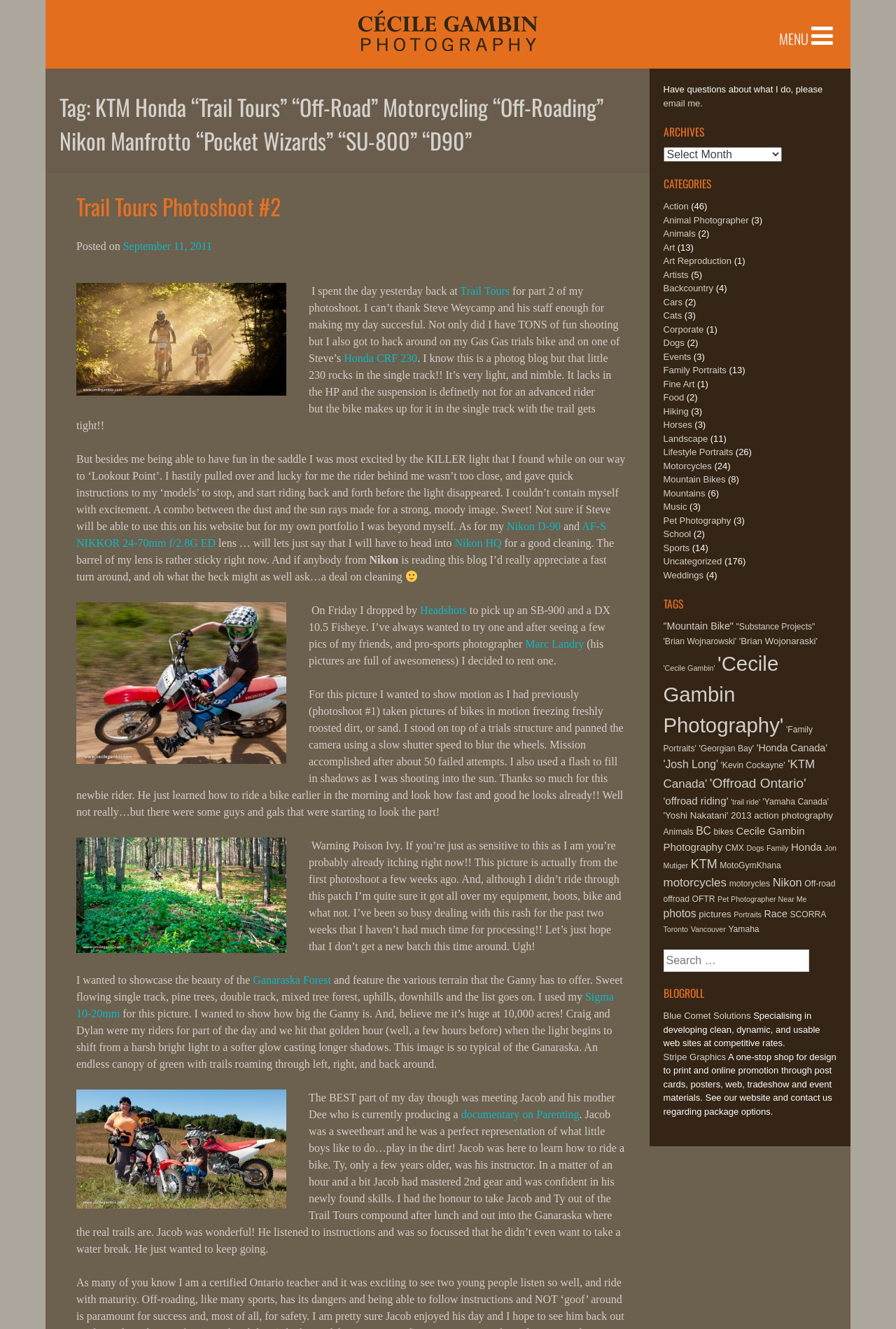Please identify the bounding box coordinates of the area I need to click to accomplish the following instruction: "Open the 'MENU'".

[0.87, 0.017, 0.93, 0.037]